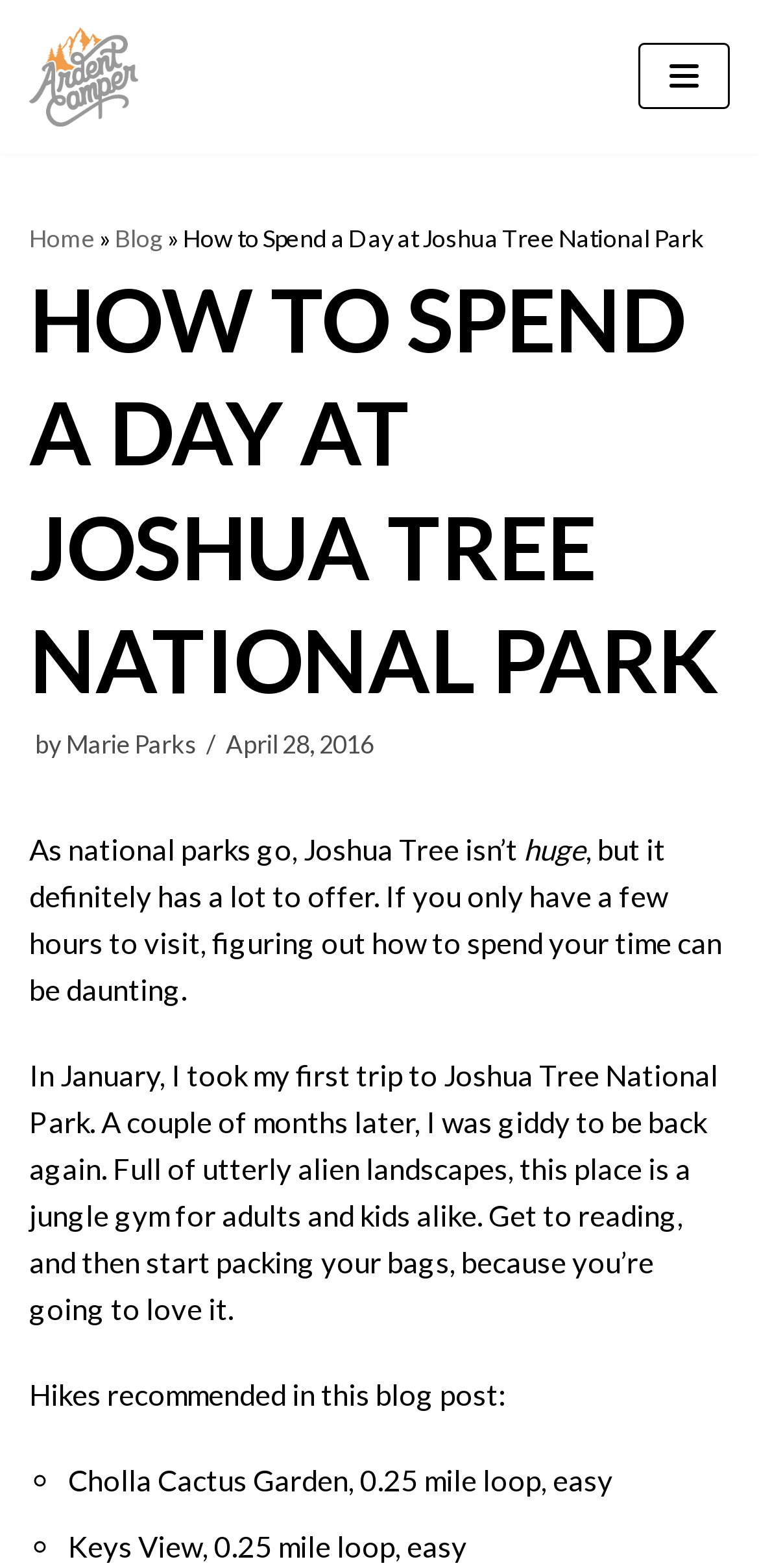Answer the question in a single word or phrase:
How many hikes are recommended in the blog post?

2